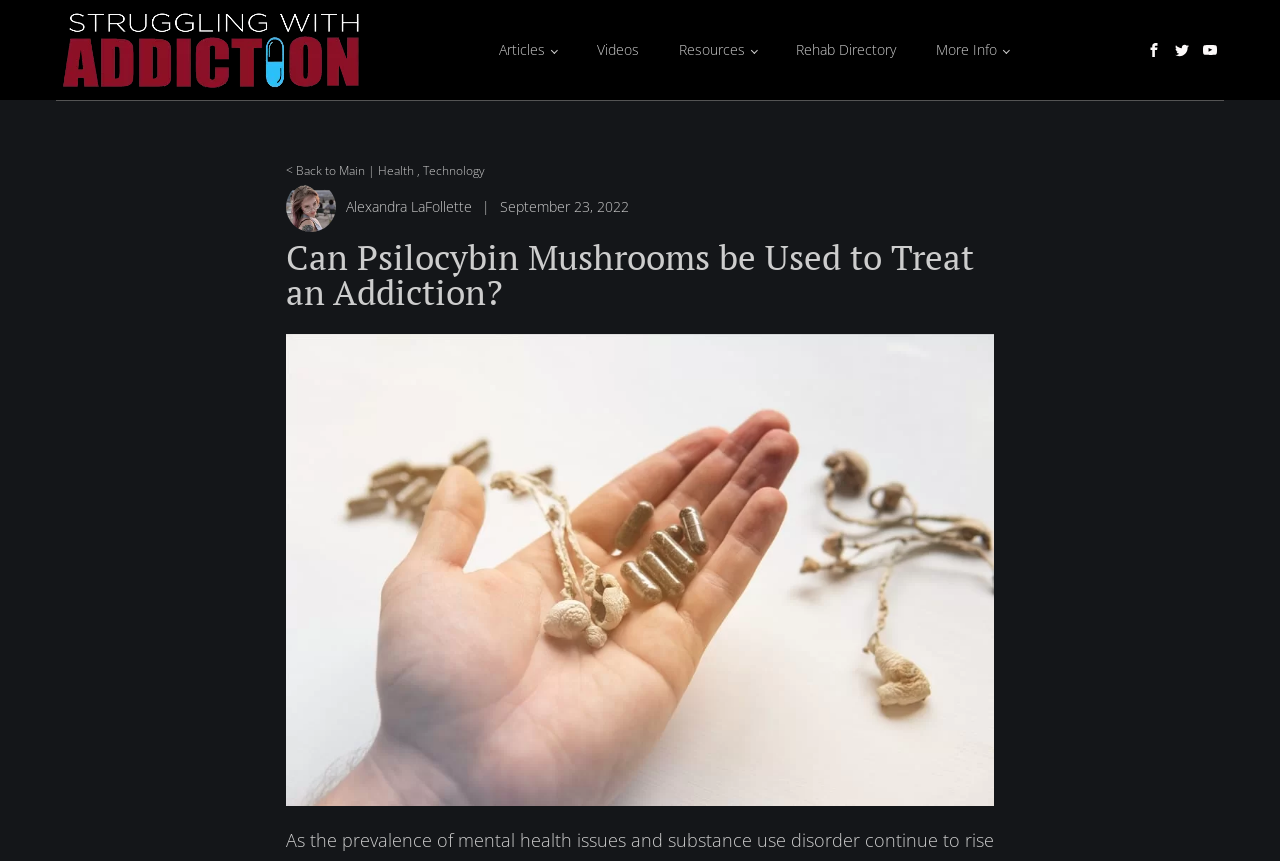Please determine the bounding box coordinates of the area that needs to be clicked to complete this task: 'Explore the 'Resources' section'. The coordinates must be four float numbers between 0 and 1, formatted as [left, top, right, bottom].

[0.514, 0.02, 0.607, 0.096]